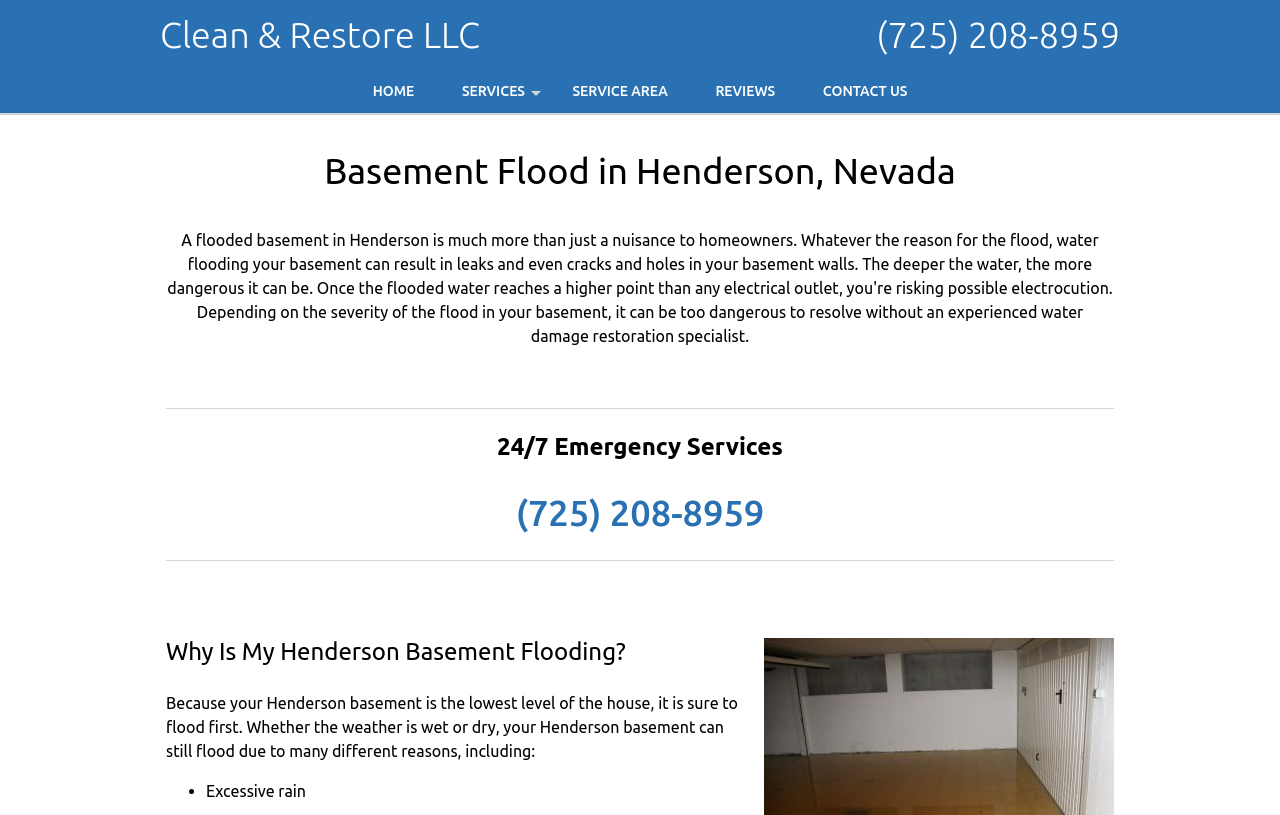Given the element description, predict the bounding box coordinates in the format (top-left x, top-left y, bottom-right x, bottom-right y), using floating point numbers between 0 and 1: [FOM] infinite logical derivations

None